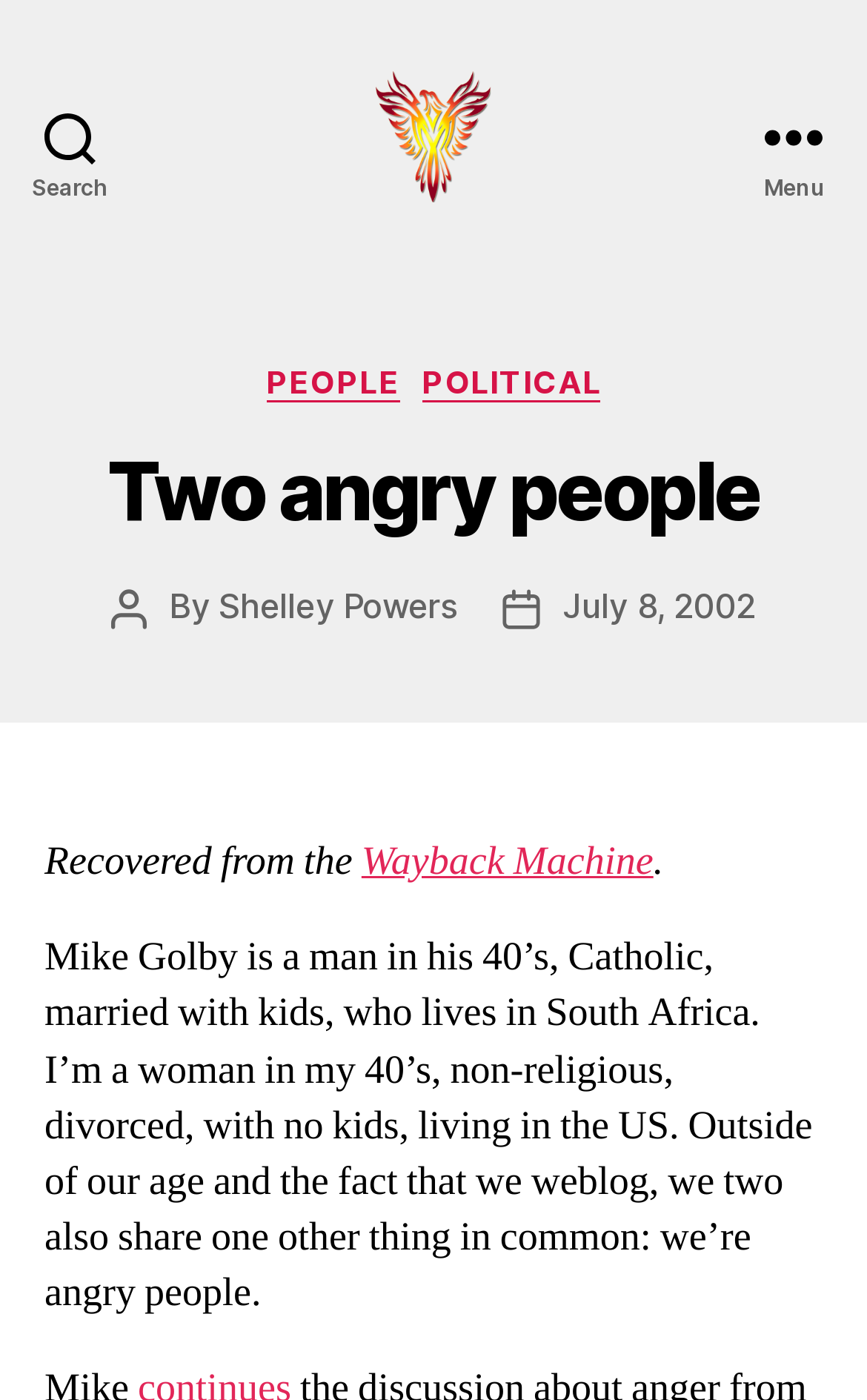Please use the details from the image to answer the following question comprehensively:
What is the category of the post?

I found the answer by looking at the menu section of the webpage, which is located below the search button. The link 'PEOPLE' is one of the options, and it is likely that this is the category of the post since it is related to the topic of the post.